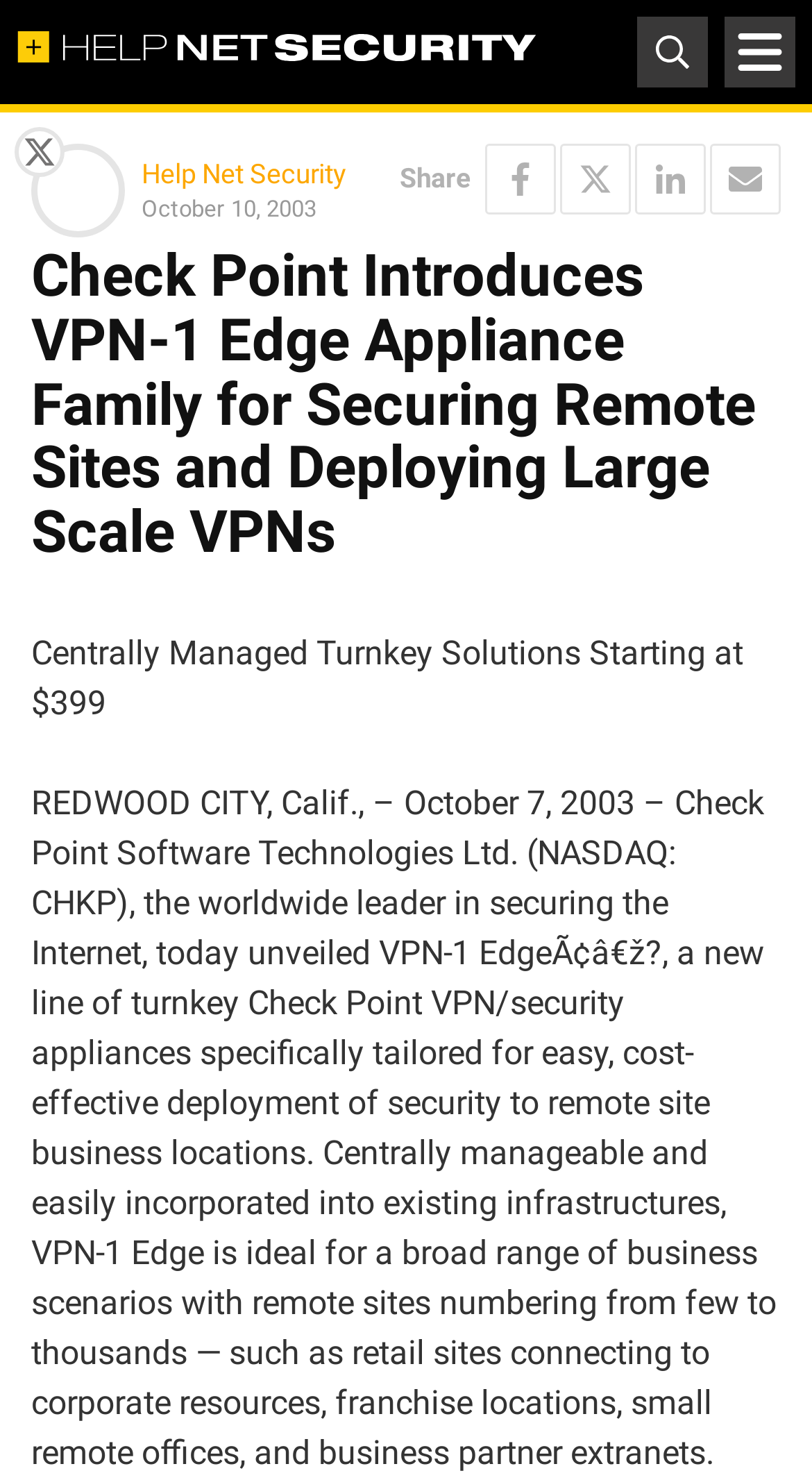Identify the bounding box coordinates of the area you need to click to perform the following instruction: "Read the news dated October 10, 2003".

[0.174, 0.129, 0.451, 0.15]